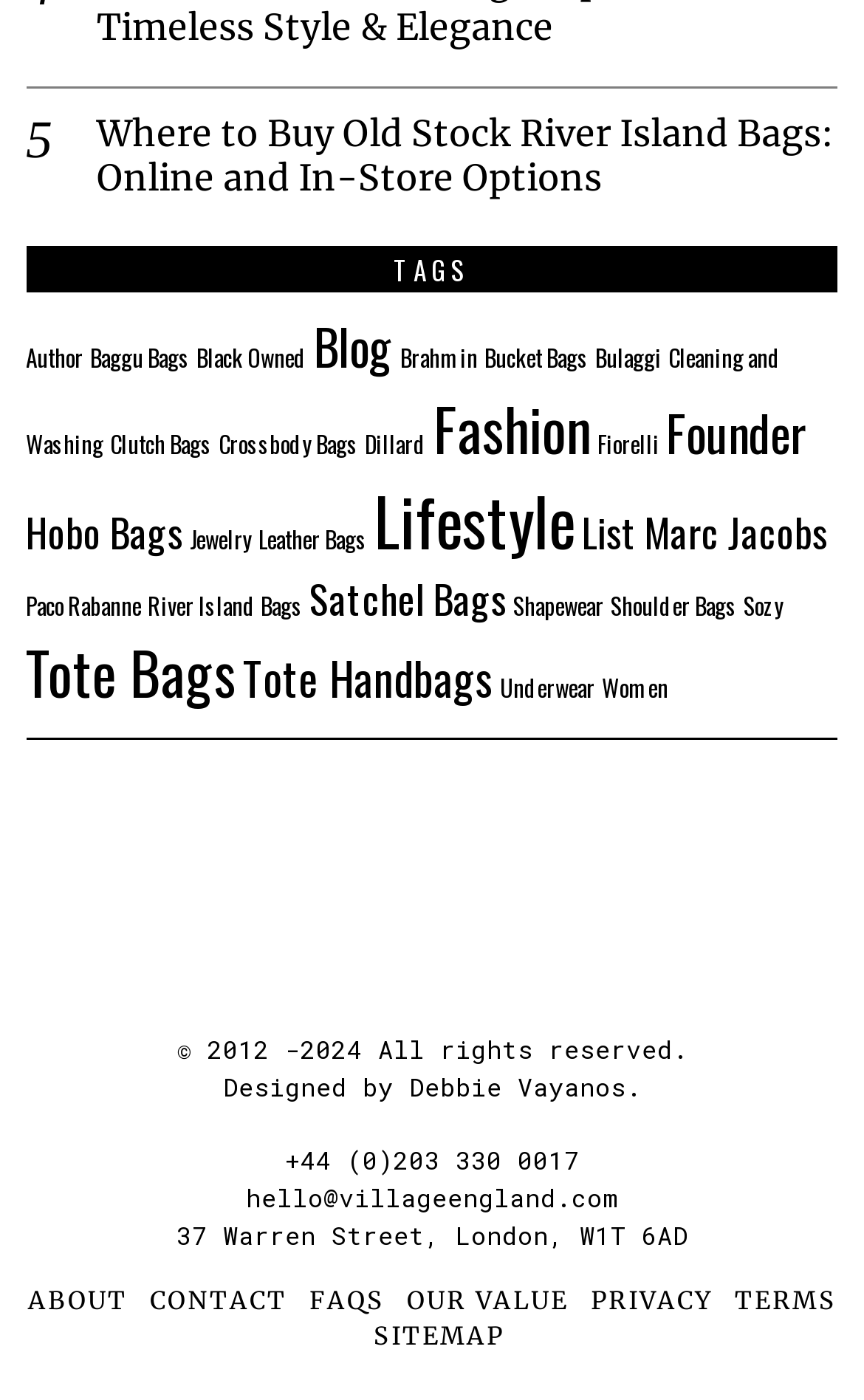Determine the bounding box coordinates of the element's region needed to click to follow the instruction: "Click on the 'Where to Buy Old Stock River Island Bags: Online and In-Store Options' link". Provide these coordinates as four float numbers between 0 and 1, formatted as [left, top, right, bottom].

[0.112, 0.078, 0.97, 0.144]